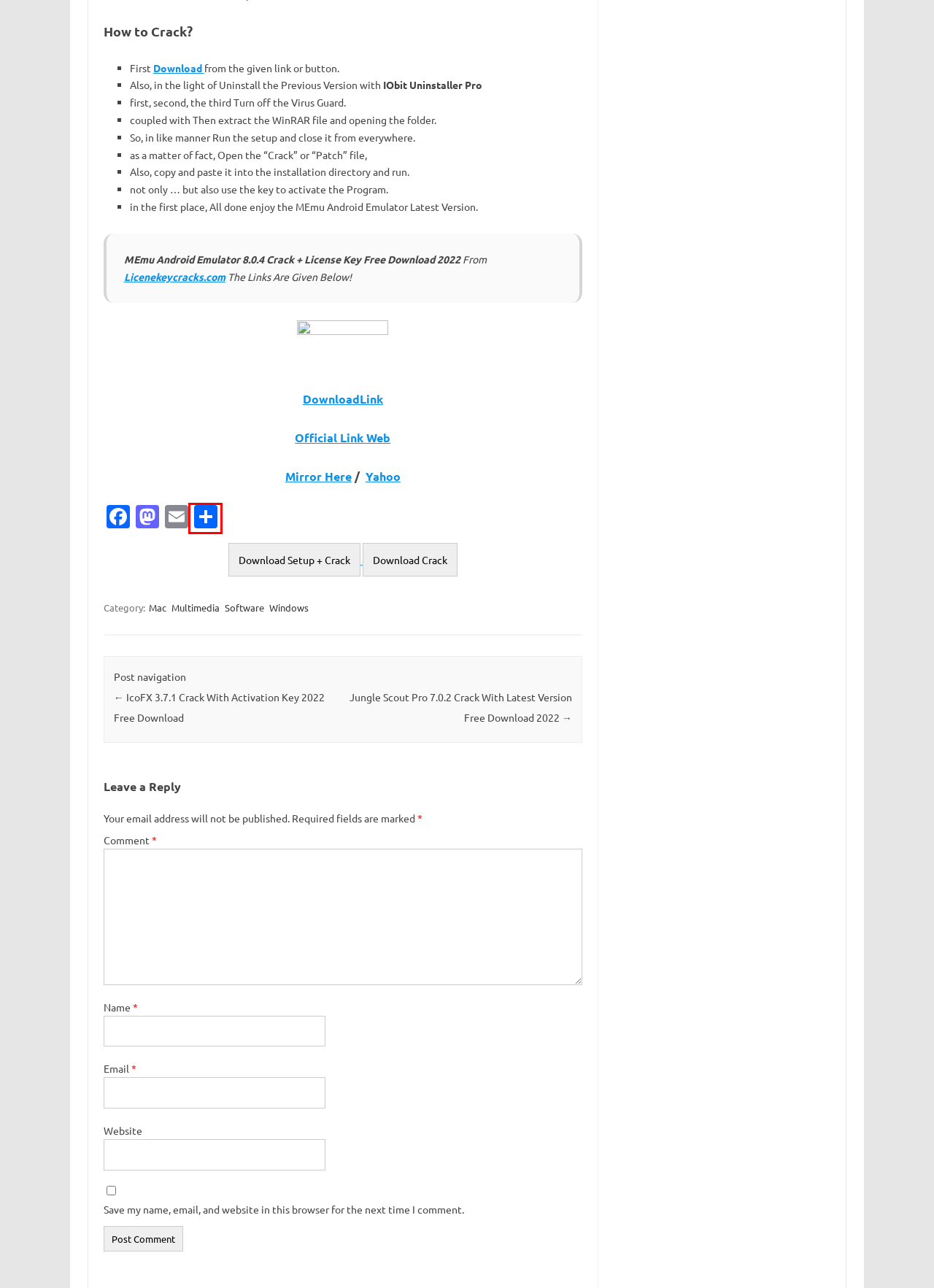You have a screenshot of a webpage with a red bounding box around an element. Identify the webpage description that best fits the new page that appears after clicking the selected element in the red bounding box. Here are the candidates:
A. Mac - License Key Cracks
B. IcoFX 3.7.1 Crack With Activation Key 2022 Free Download
C. Jungle Scout Pro 7.0.2 Crack Latest Version Free Download 2022
D. Software Archives - License Key Cracks
E. AddToAny - Share
F. Mac OS Software Archives - License Key Cracks
G. UsersDrive.com - Easy way to share your files
H. Gihosoft iPhone Data Recovery 5.2.5 Crack With Torrent Free

E